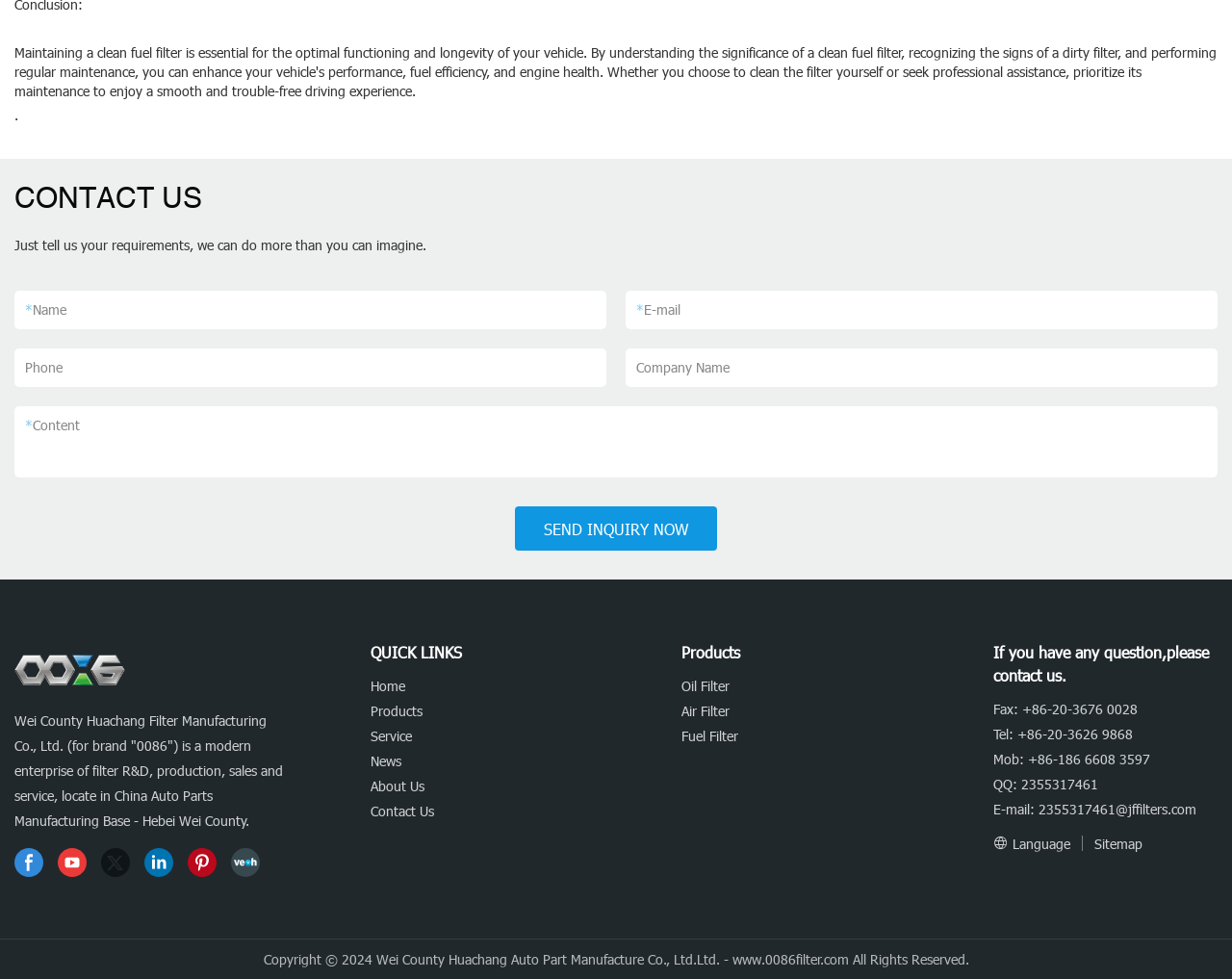Answer the following query with a single word or phrase:
What is the phone number of the company?

+86-20-3626 9868